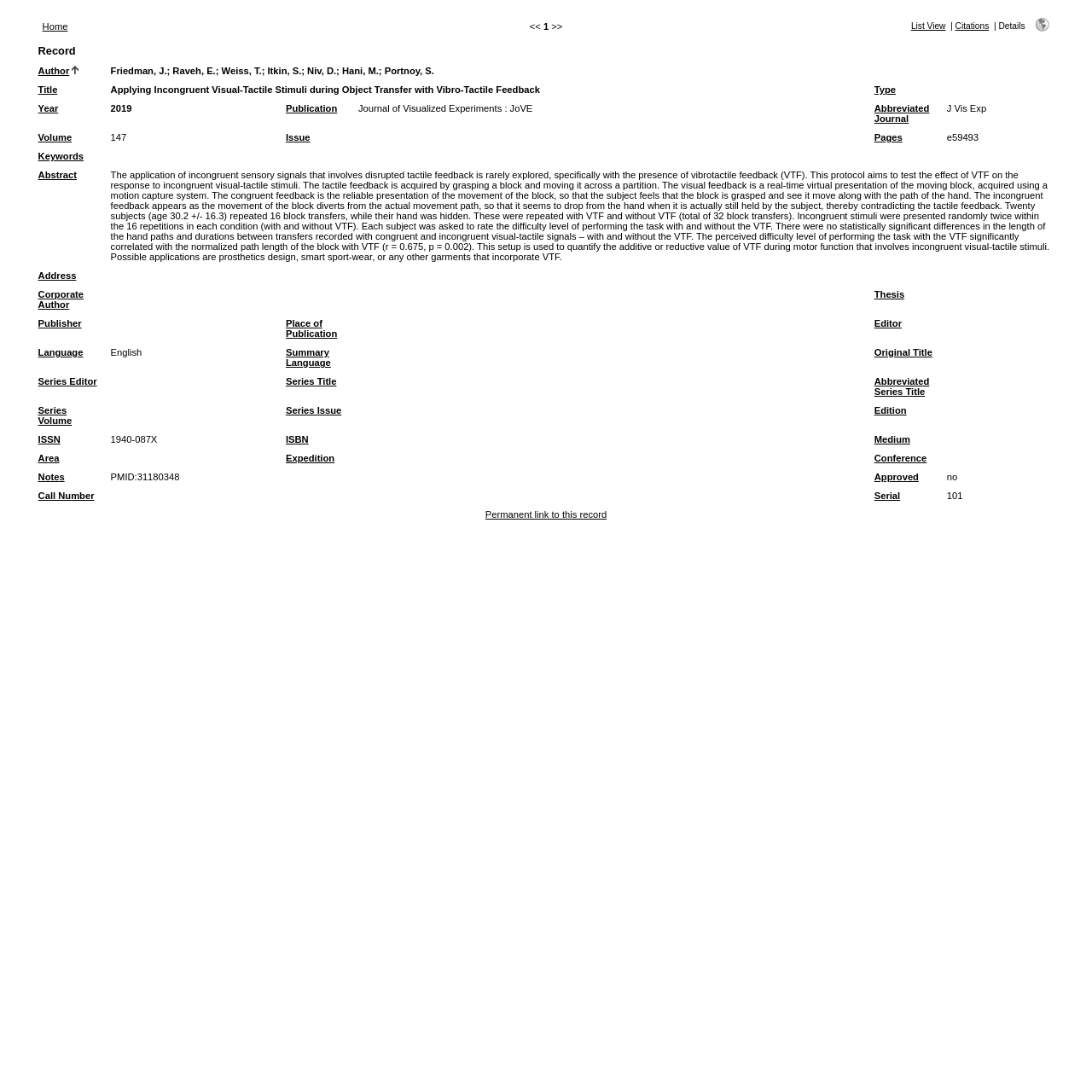Please find the bounding box coordinates of the element's region to be clicked to carry out this instruction: "Sort by 'Author'".

[0.035, 0.06, 0.063, 0.07]